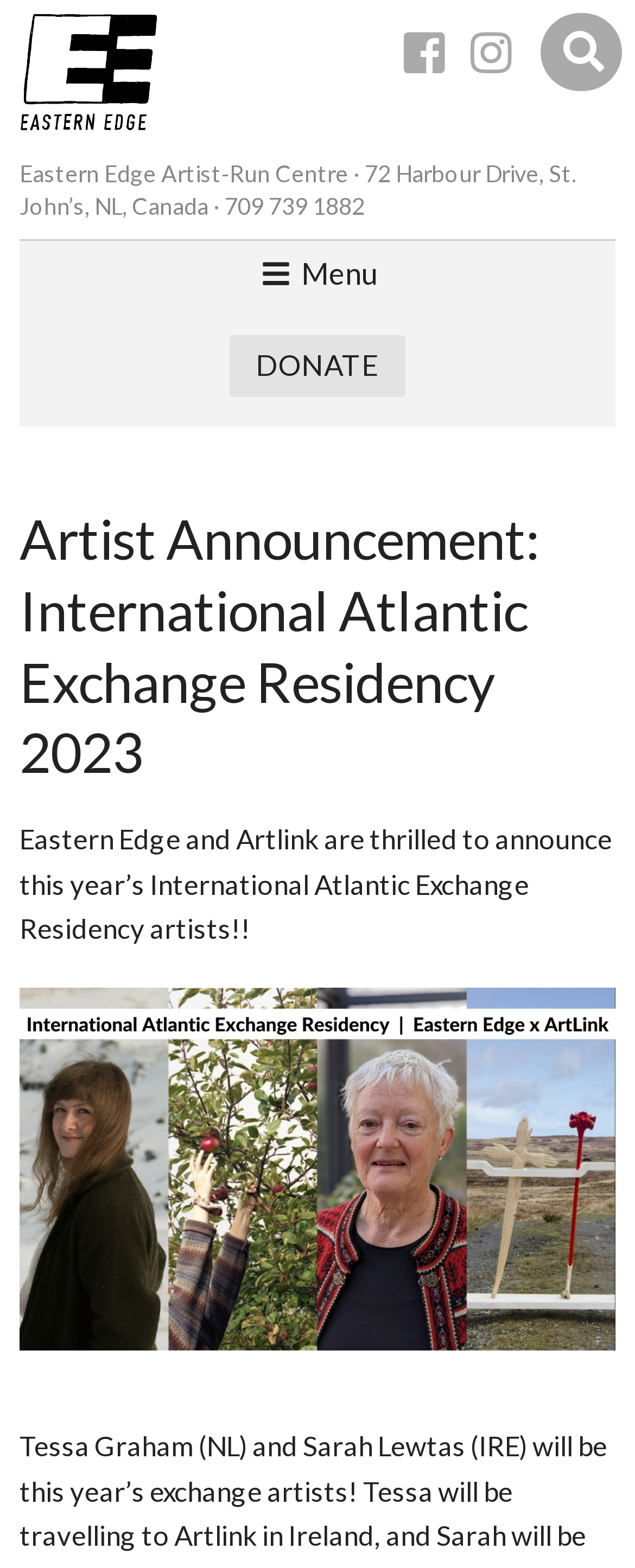What is the title or heading displayed on the webpage?

Artist Announcement: International Atlantic Exchange Residency 2023